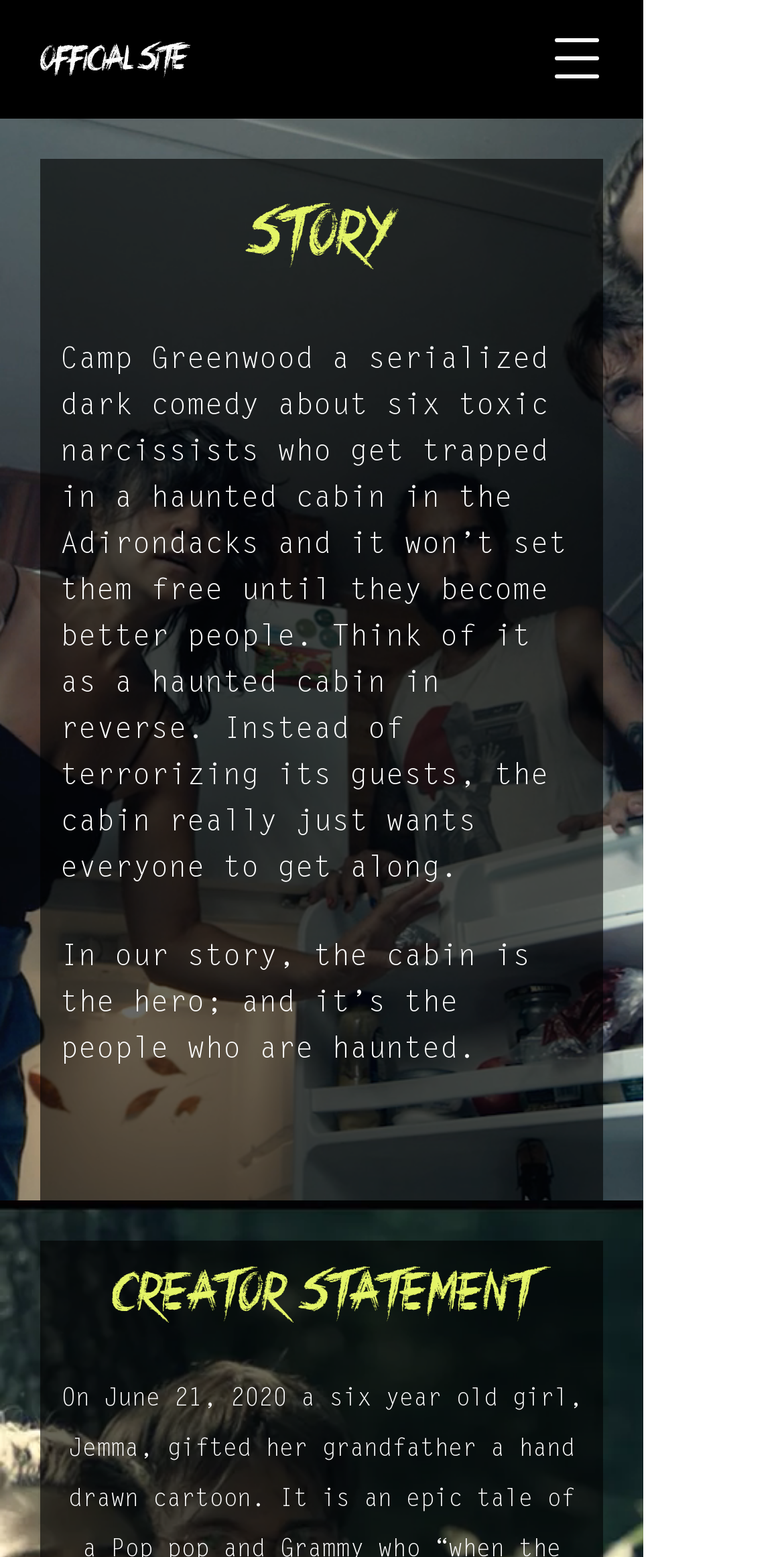What is the purpose of the cabin? From the image, respond with a single word or brief phrase.

To make people better